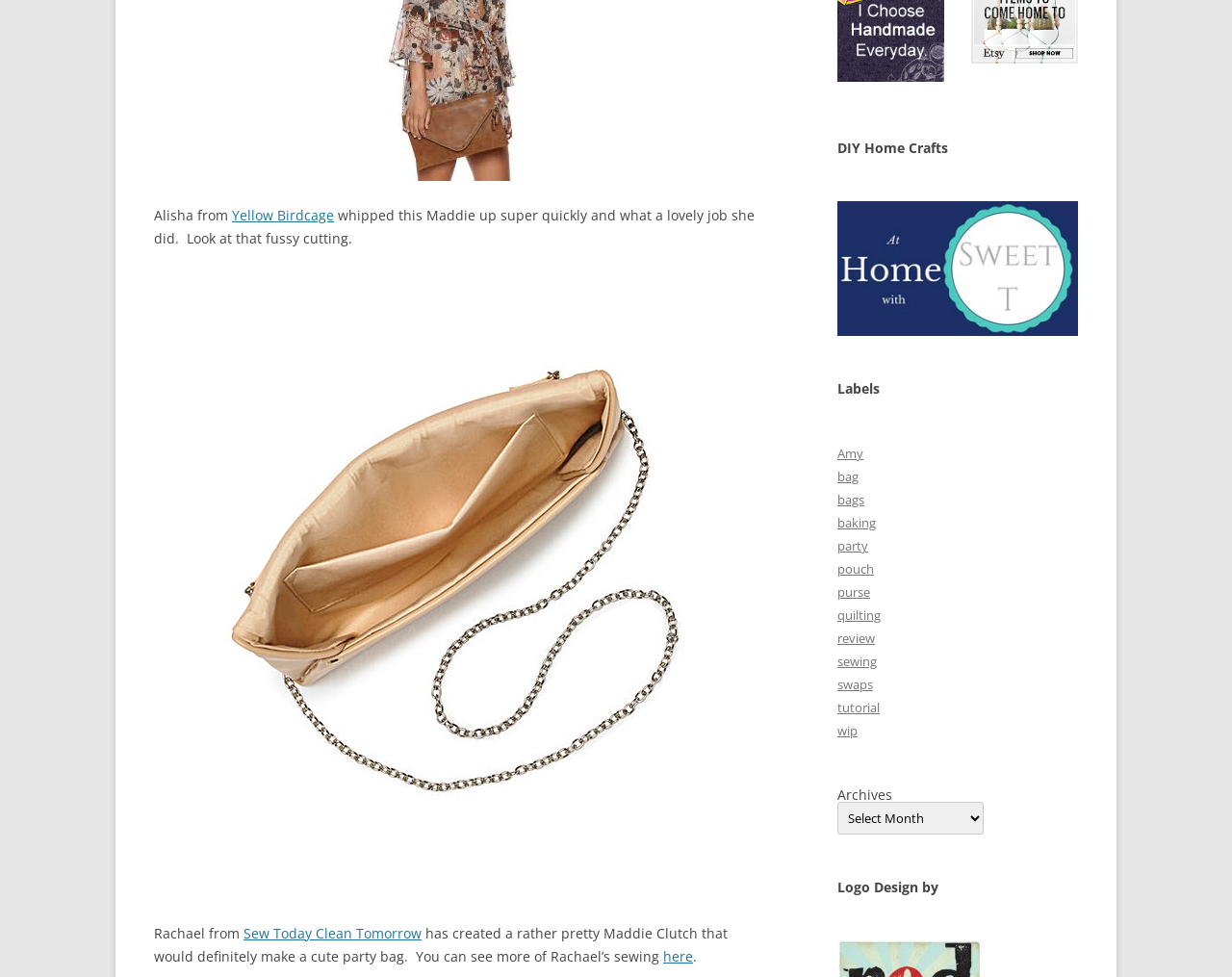Locate the bounding box coordinates of the clickable element to fulfill the following instruction: "Explore Dinosaur Party Food Ideas". Provide the coordinates as four float numbers between 0 and 1 in the format [left, top, right, bottom].

[0.68, 0.327, 0.875, 0.346]